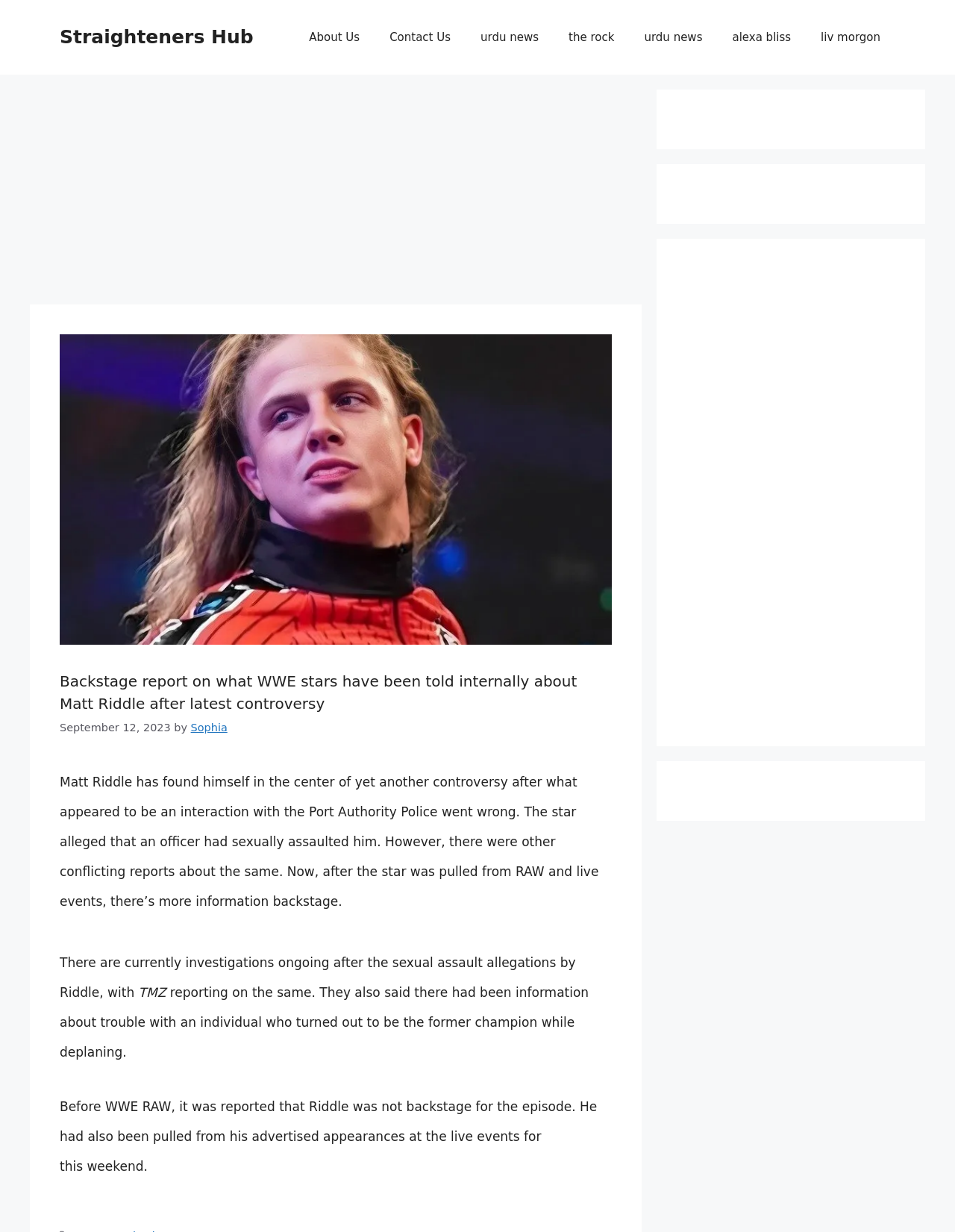Find the bounding box coordinates of the clickable area required to complete the following action: "Click the 'About Us' link".

[0.308, 0.012, 0.392, 0.048]